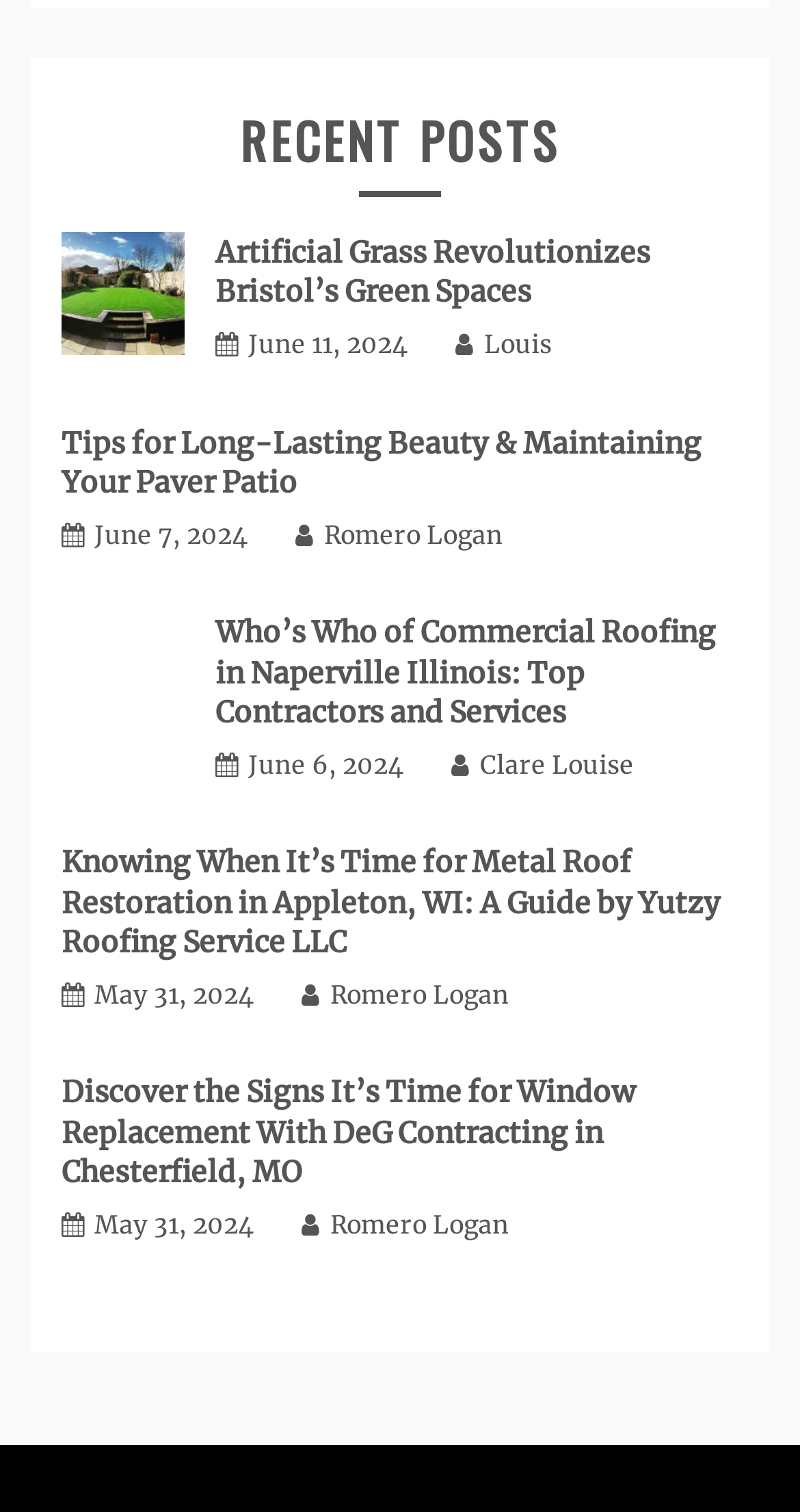Bounding box coordinates are specified in the format (top-left x, top-left y, bottom-right x, bottom-right y). All values are floating point numbers bounded between 0 and 1. Please provide the bounding box coordinate of the region this sentence describes: Louis

[0.569, 0.218, 0.69, 0.238]